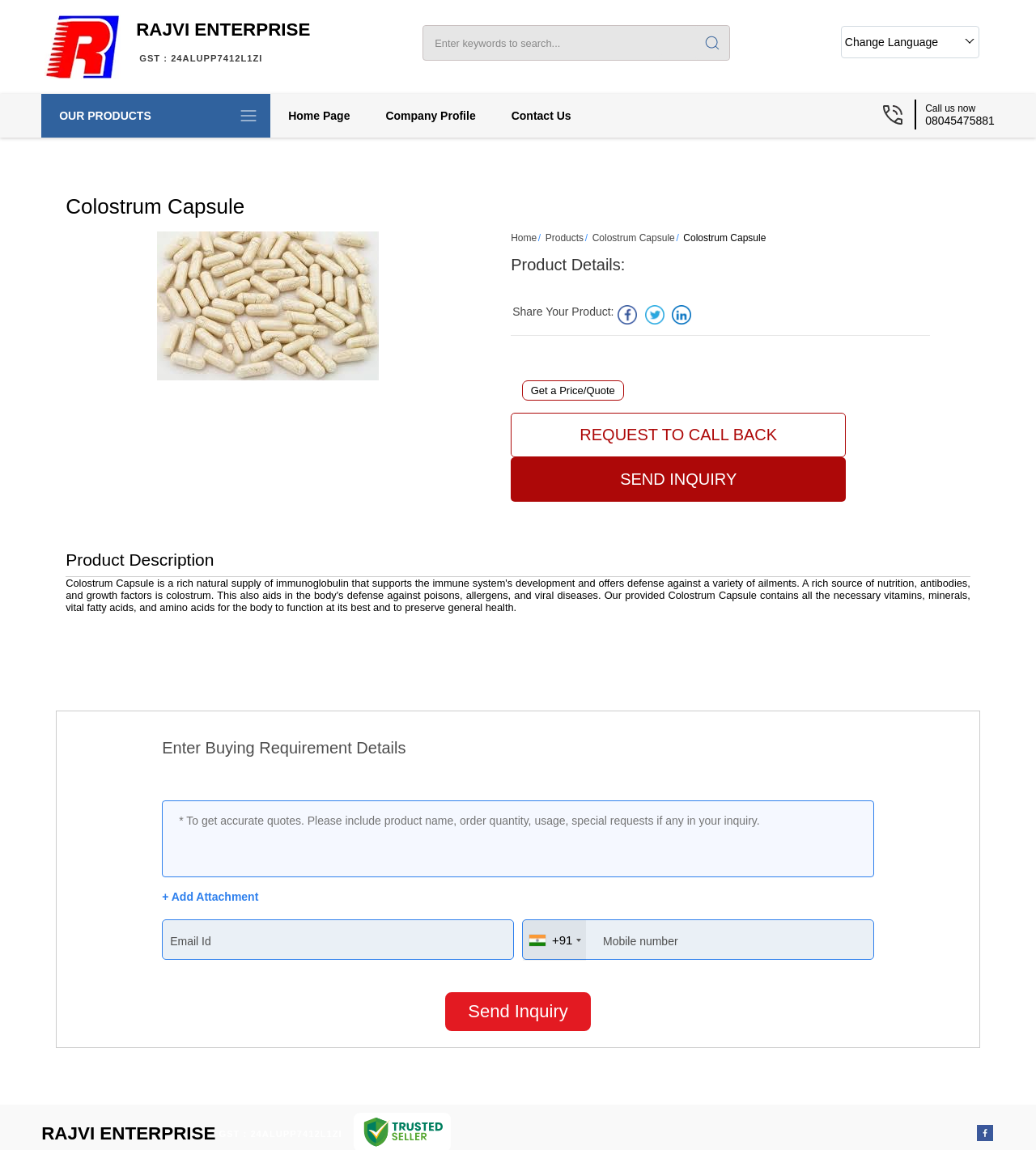Extract the bounding box coordinates for the described element: "logged in". The coordinates should be represented as four float numbers between 0 and 1: [left, top, right, bottom].

None